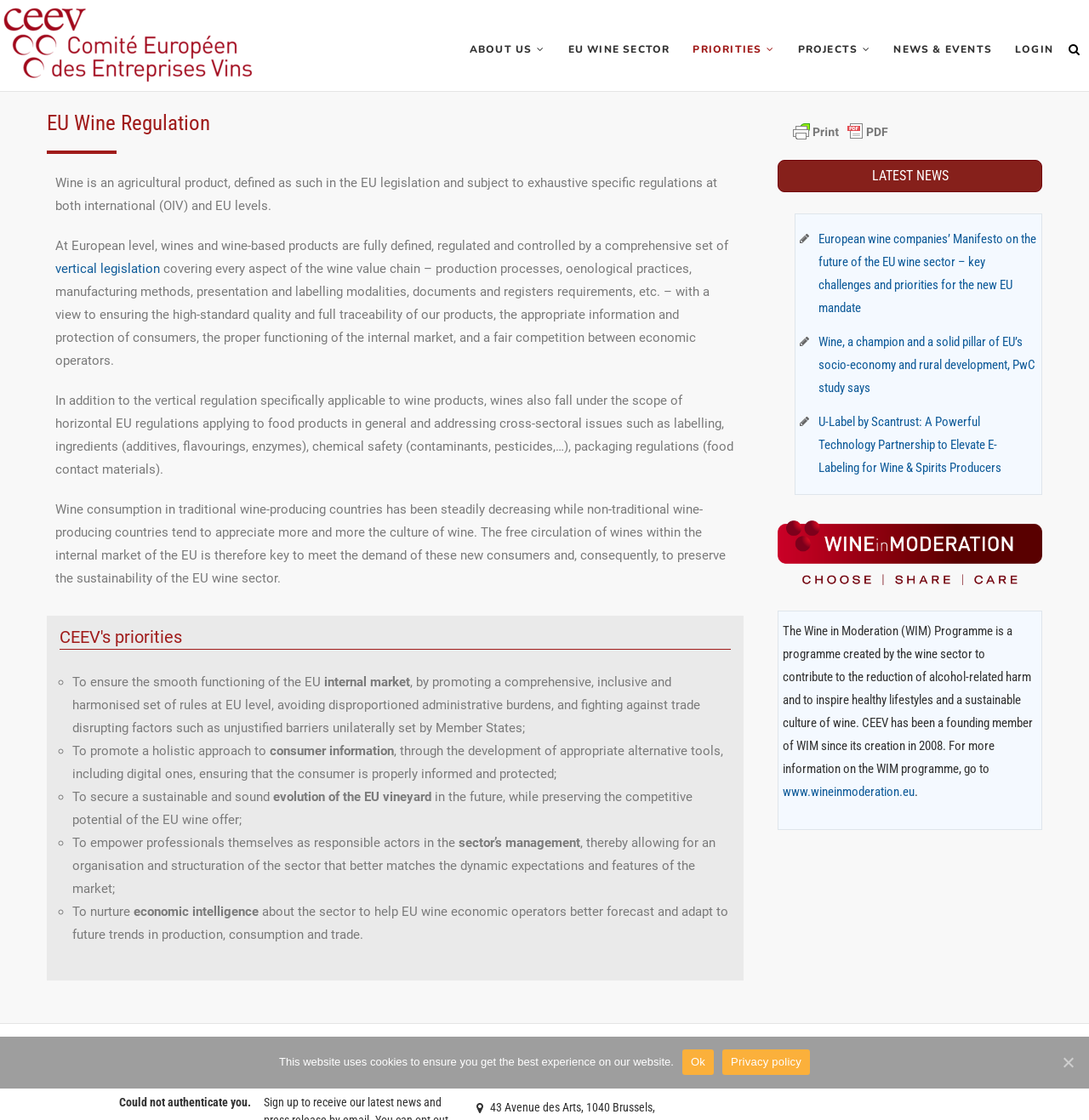Highlight the bounding box coordinates of the element that should be clicked to carry out the following instruction: "Click on the LOGIN button". The coordinates must be given as four float numbers ranging from 0 to 1, i.e., [left, top, right, bottom].

[0.923, 0.03, 0.977, 0.058]